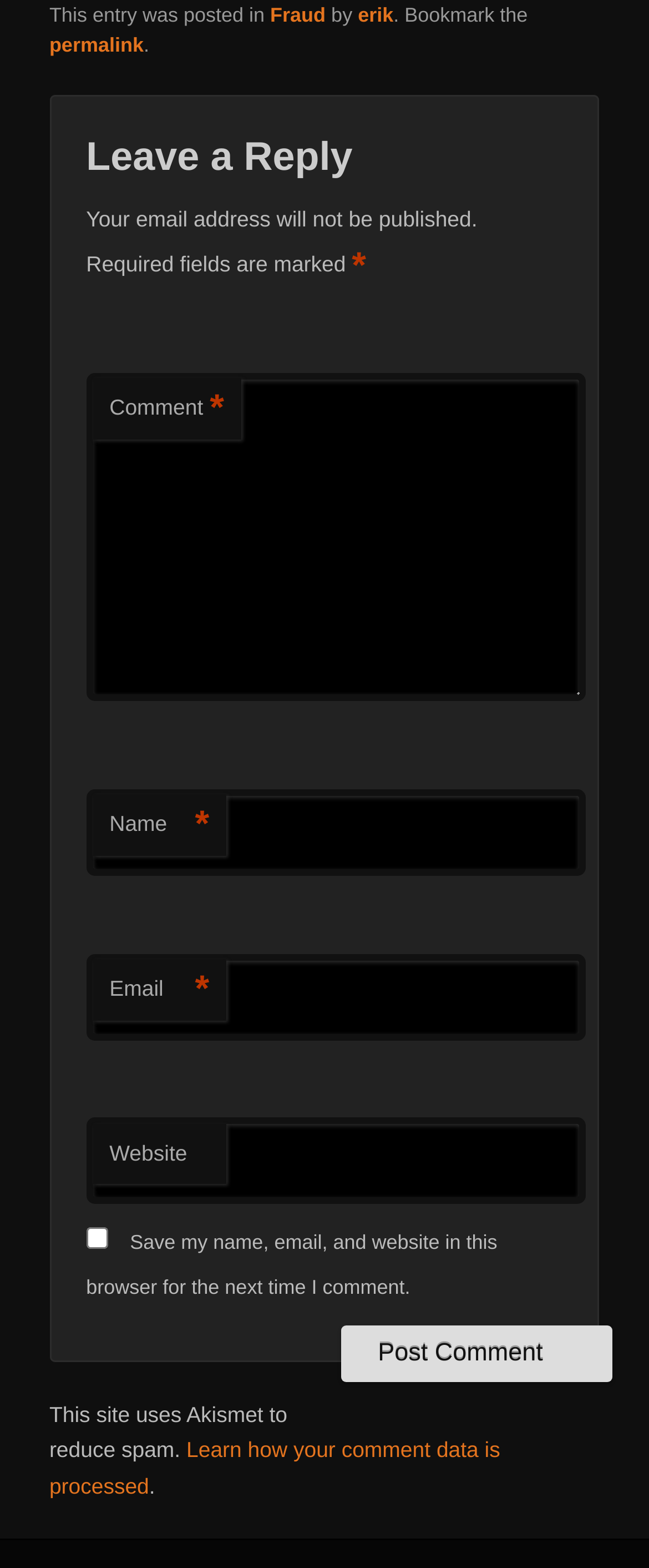What is the category of the current post? Observe the screenshot and provide a one-word or short phrase answer.

Fraud